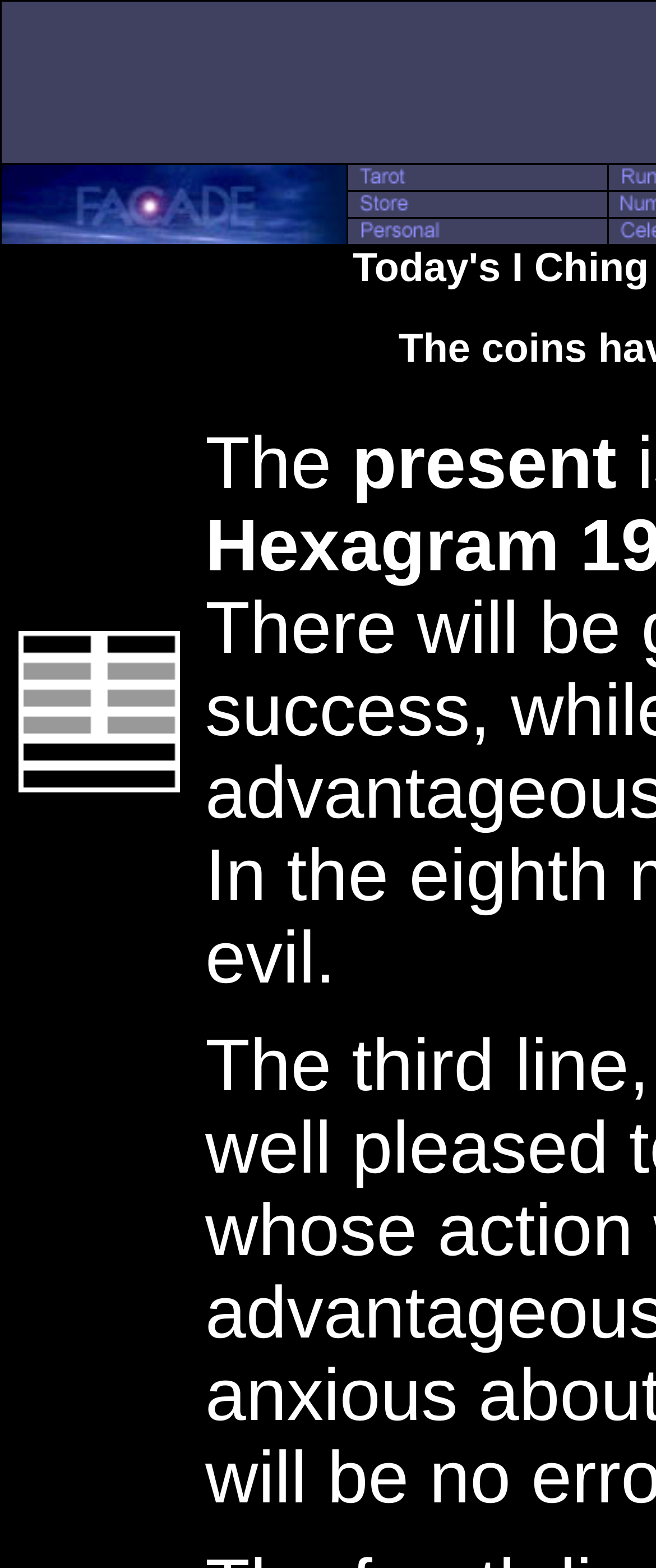Create a full and detailed caption for the entire webpage.

The webpage is about I Ching, an ancient Chinese divination text. At the top, there is a title "Today's I Ching for Clint Eastwood". Below the title, there are four grid cells arranged horizontally, each containing a link and an image. The links are labeled as "Tarot", "Store", "Personal", and they are positioned from left to right. 

Below these grid cells, there is a table with two rows. The first row contains six images, each representing a different I Ching symbol, including Yin (New), Yin (Old), and Yang (New). The symbols are arranged from left to right. The second row is empty, with no content.